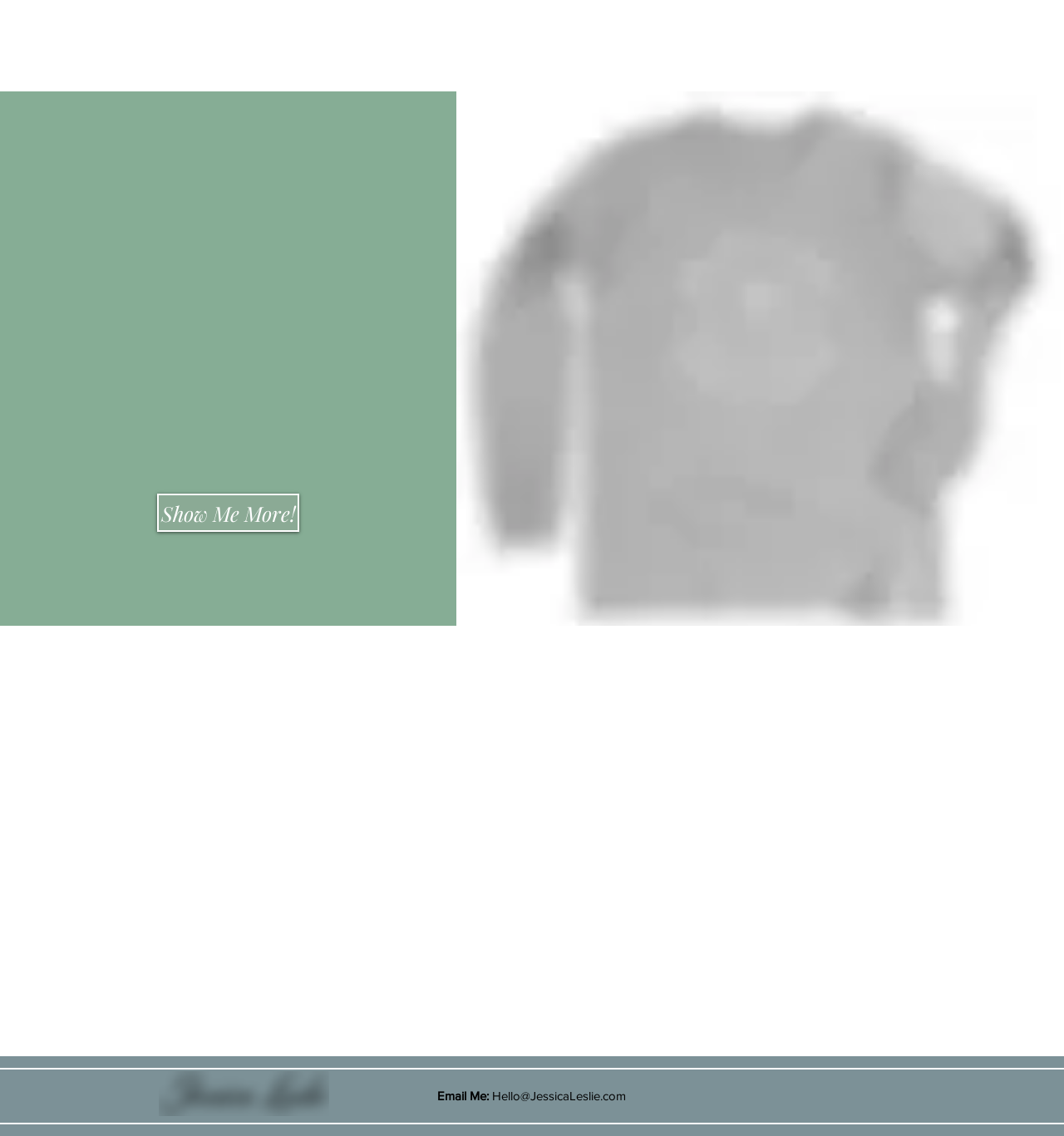What is the email address provided on the webpage?
Provide a fully detailed and comprehensive answer to the question.

I found a link element with the text 'hello@JessicaLeslie.com' which is likely an email address, as it is preceded by the text 'Email Me:'.